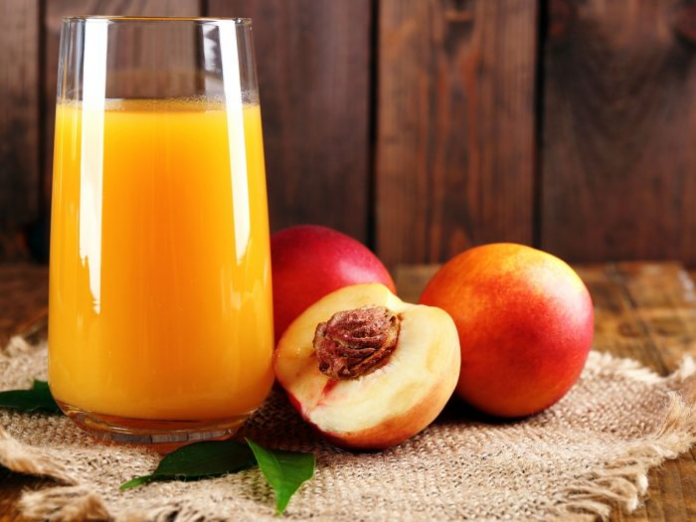Reply to the question below using a single word or brief phrase:
What is the texture of the peach flesh?

Velvety